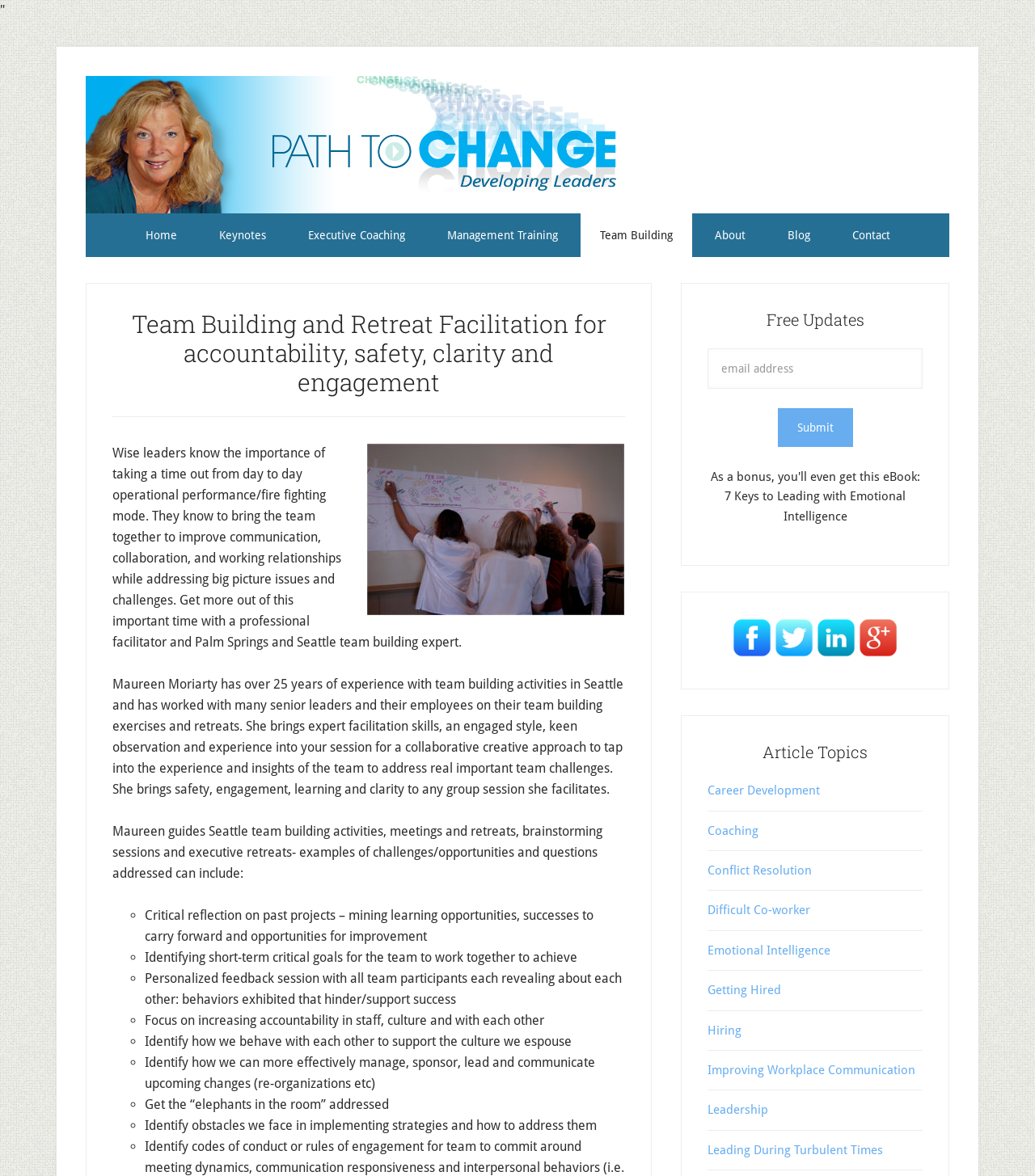Please identify and generate the text content of the webpage's main heading.

Team Building and Retreat Facilitation for accountability, safety, clarity and engagement